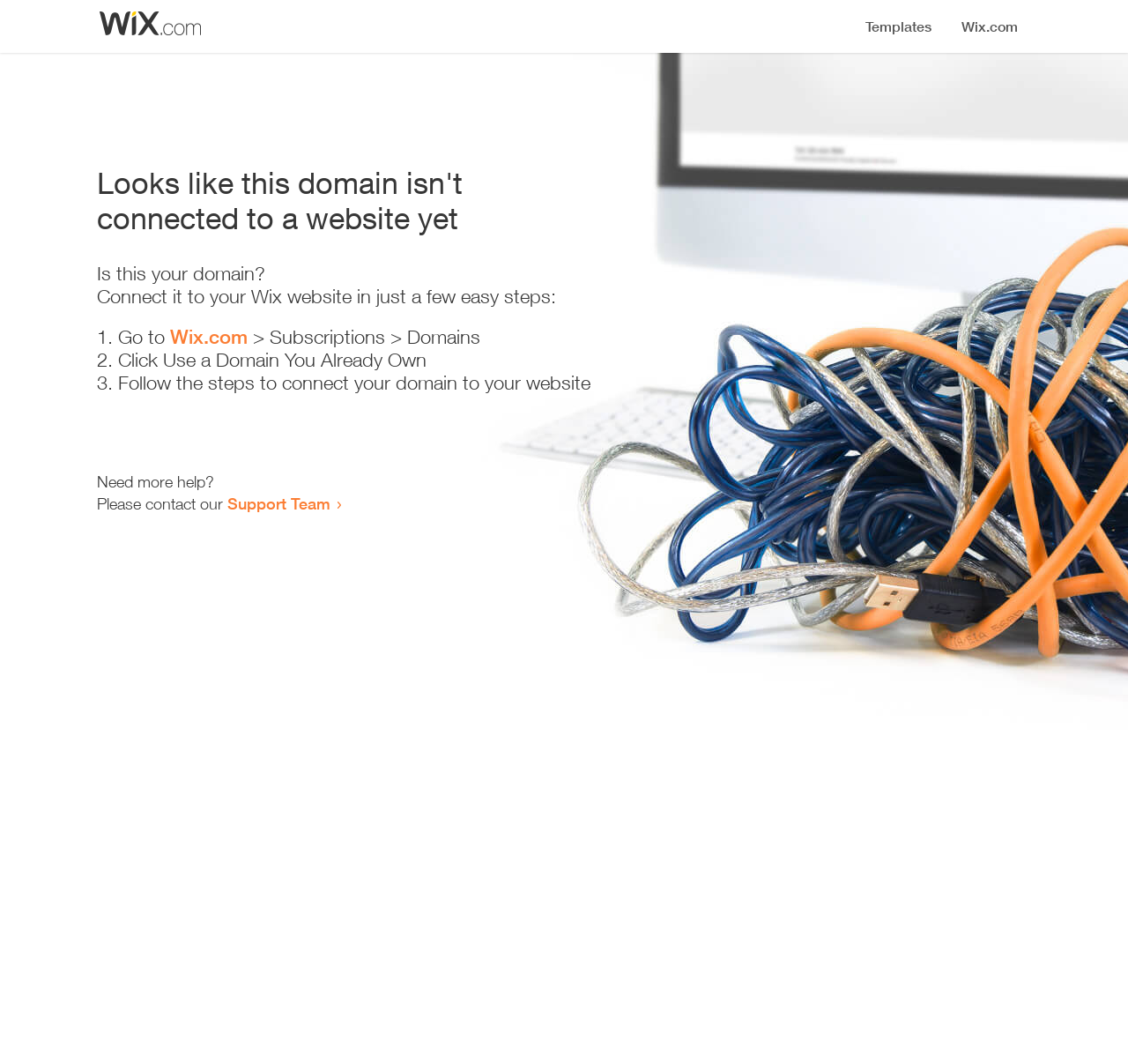Find the bounding box coordinates corresponding to the UI element with the description: "Support Team". The coordinates should be formatted as [left, top, right, bottom], with values as floats between 0 and 1.

[0.202, 0.464, 0.293, 0.482]